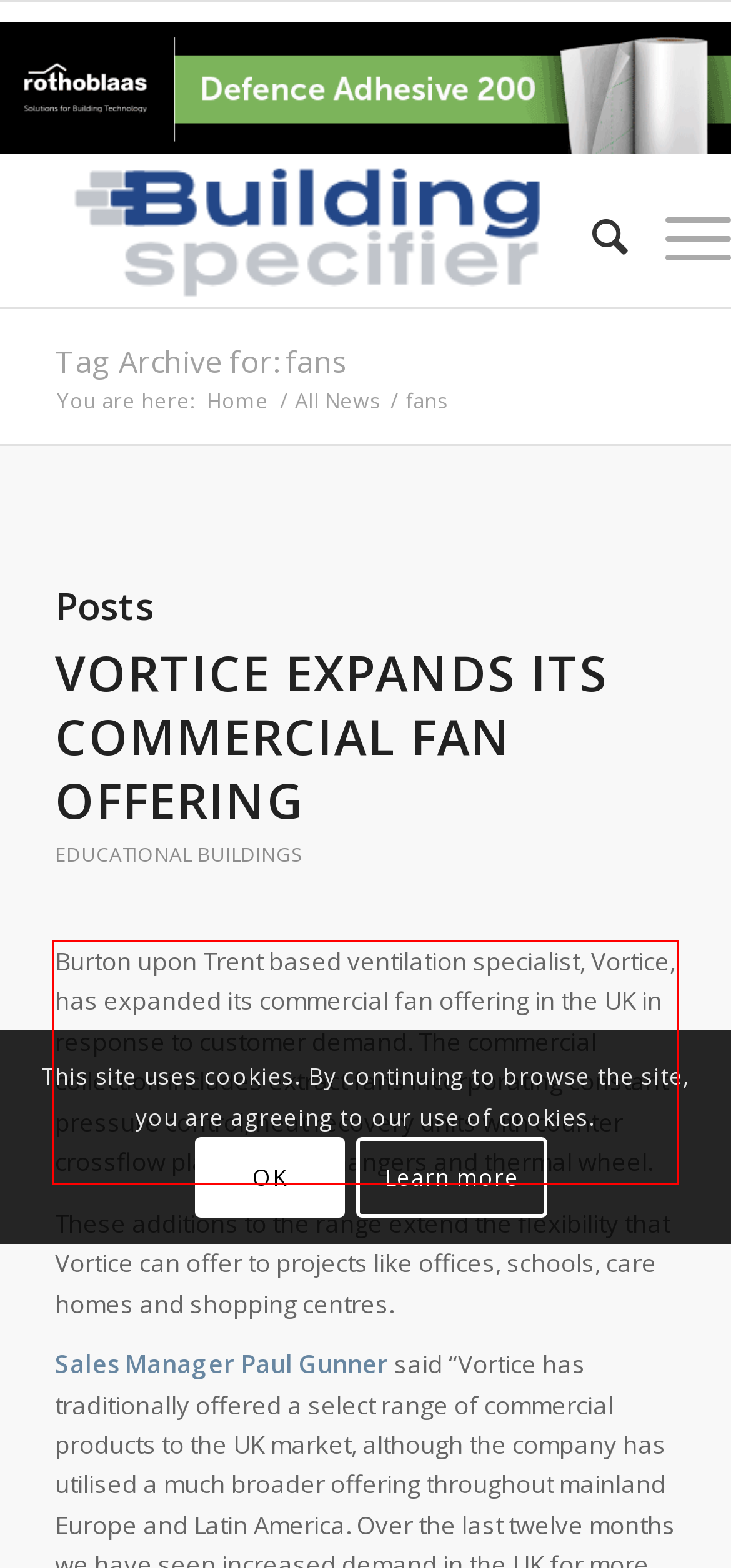You have a webpage screenshot with a red rectangle surrounding a UI element. Extract the text content from within this red bounding box.

Burton upon Trent based ventilation specialist, Vortice, has expanded its commercial fan offering in the UK in response to customer demand. The commercial collection includes extract fans incorporating constant pressure control, heat recovery units with counter crossflow plate heat exchangers and thermal wheel.